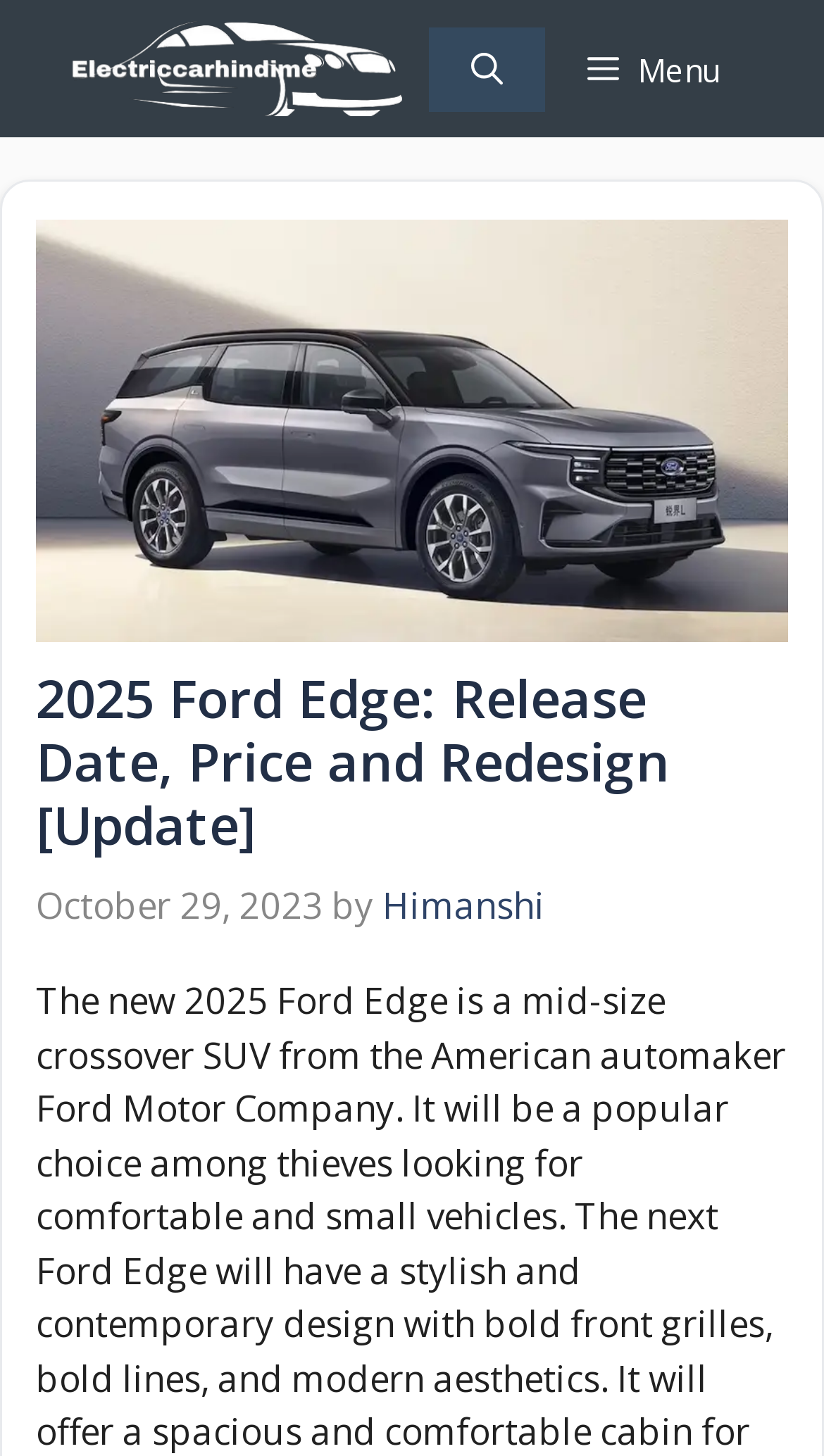Using the information in the image, give a detailed answer to the following question: What is the date of the article?

I found the answer by looking at the time element in the header section, which says 'October 29, 2023'.